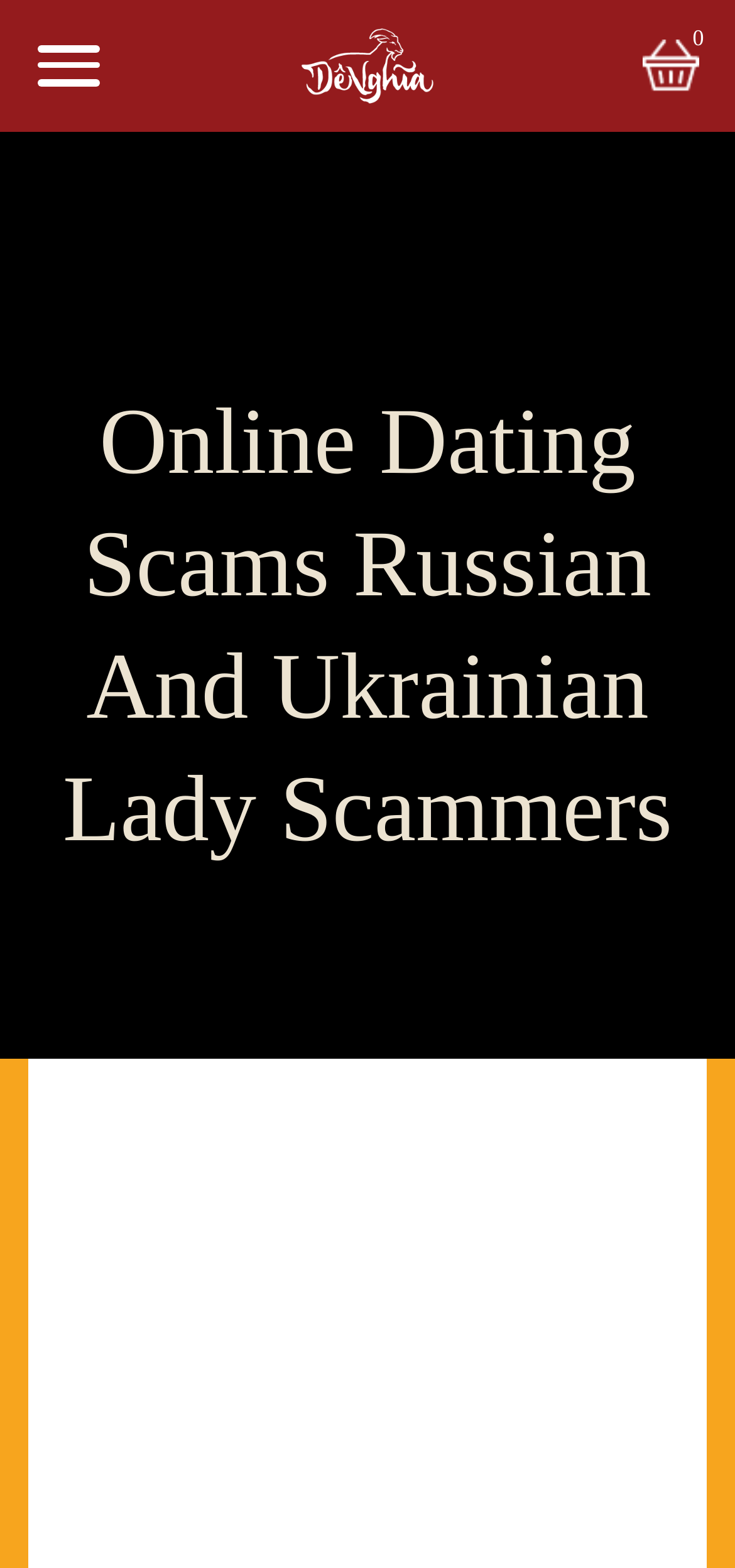What is the language of the first menu item?
Please describe in detail the information shown in the image to answer the question.

The first menu item is 'TRANG CHỦ', which is a Vietnamese phrase. This can be inferred from the OCR text of the link element.